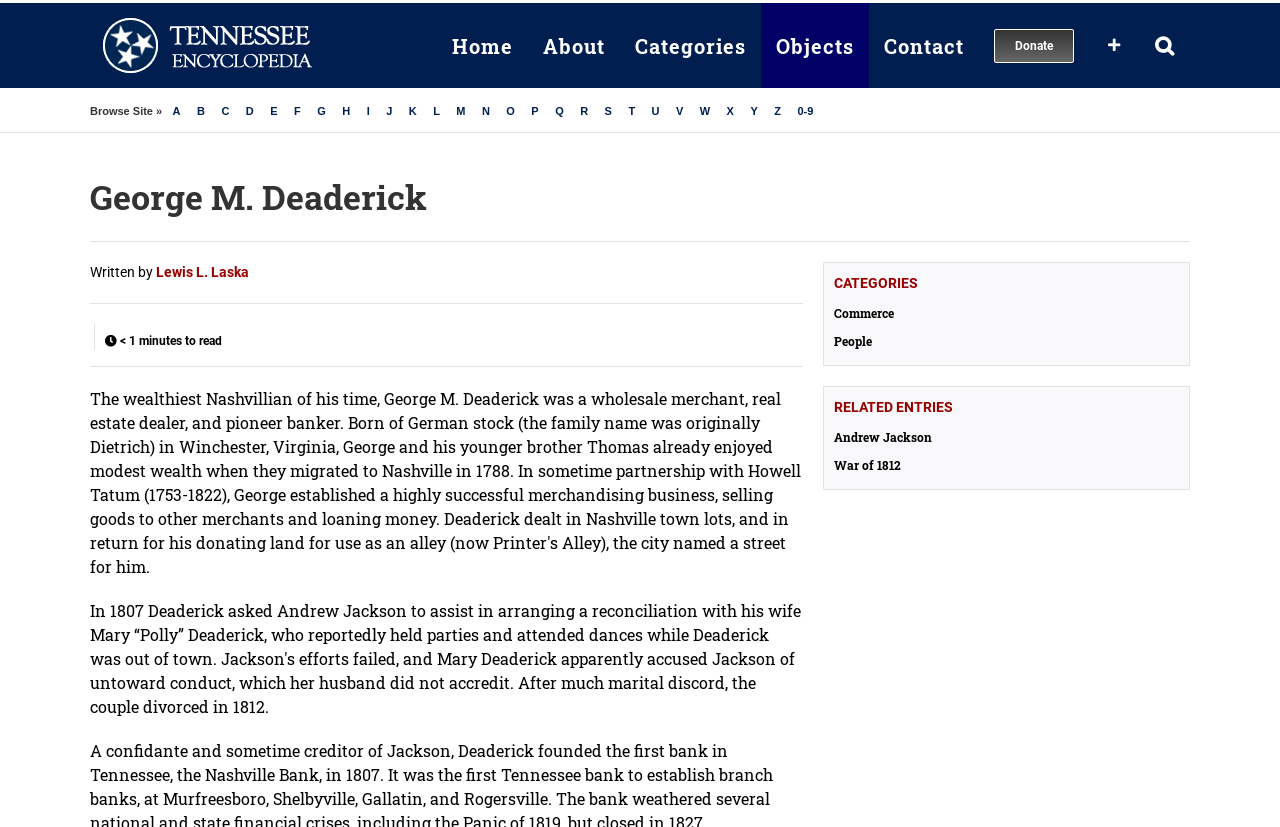Use a single word or phrase to answer the following:
How many related entries are listed on this webpage?

2